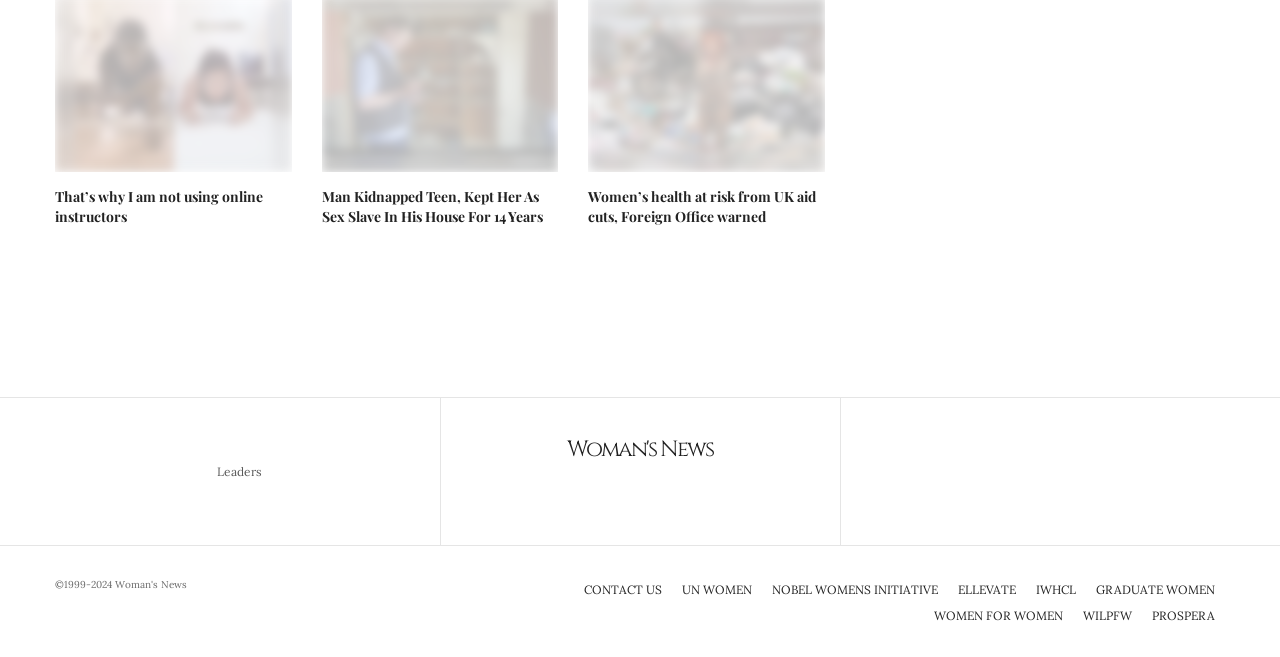Find the bounding box coordinates of the clickable area required to complete the following action: "Read about why the author is not using online instructors".

[0.043, 0.285, 0.205, 0.344]